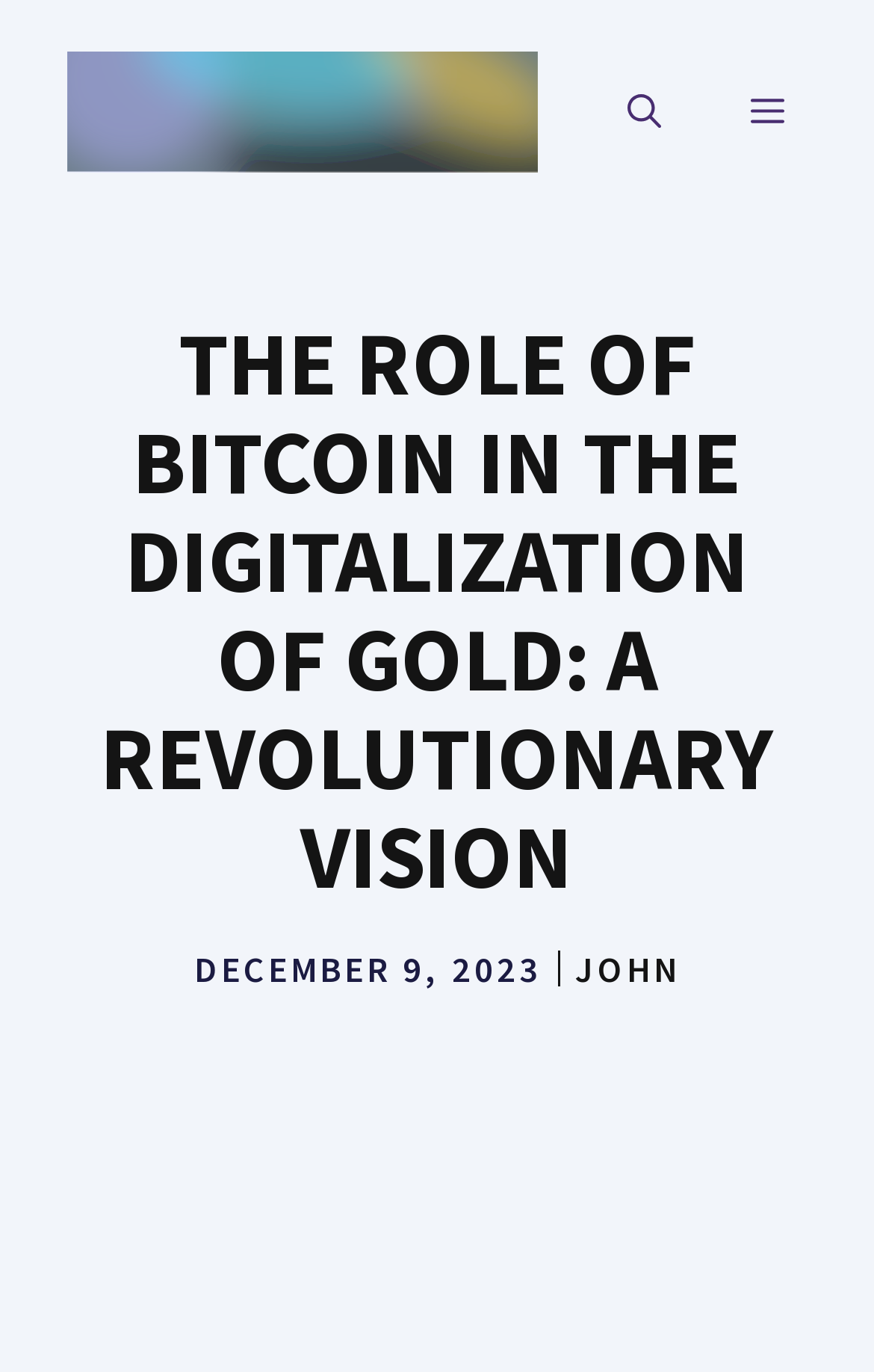Provide the bounding box coordinates for the UI element that is described as: "aria-label="Open search"".

[0.667, 0.033, 0.808, 0.131]